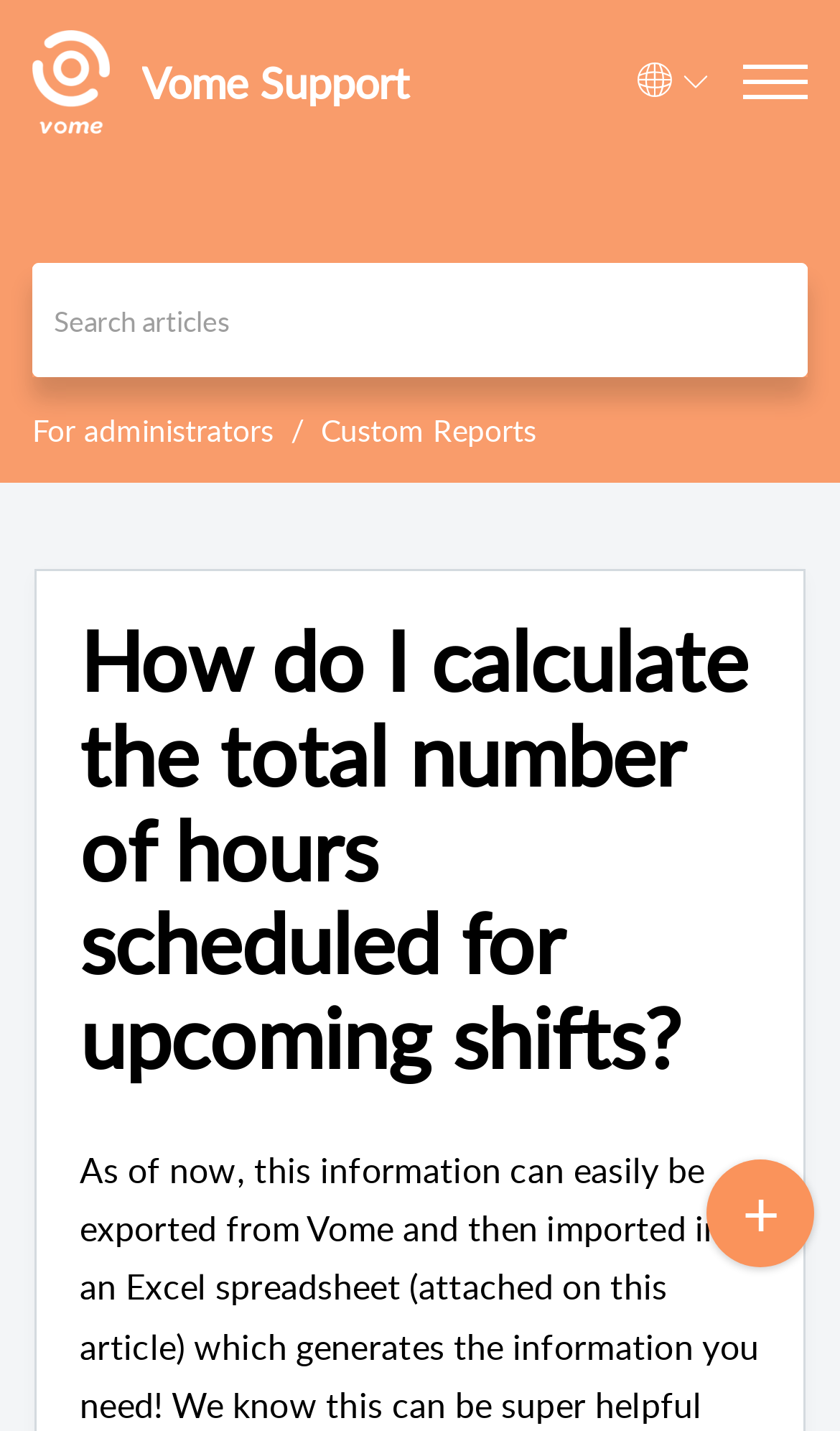Bounding box coordinates should be provided in the format (top-left x, top-left y, bottom-right x, bottom-right y) with all values between 0 and 1. Identify the bounding box for this UI element: parent_node: Vome Support

[0.038, 0.021, 0.13, 0.093]